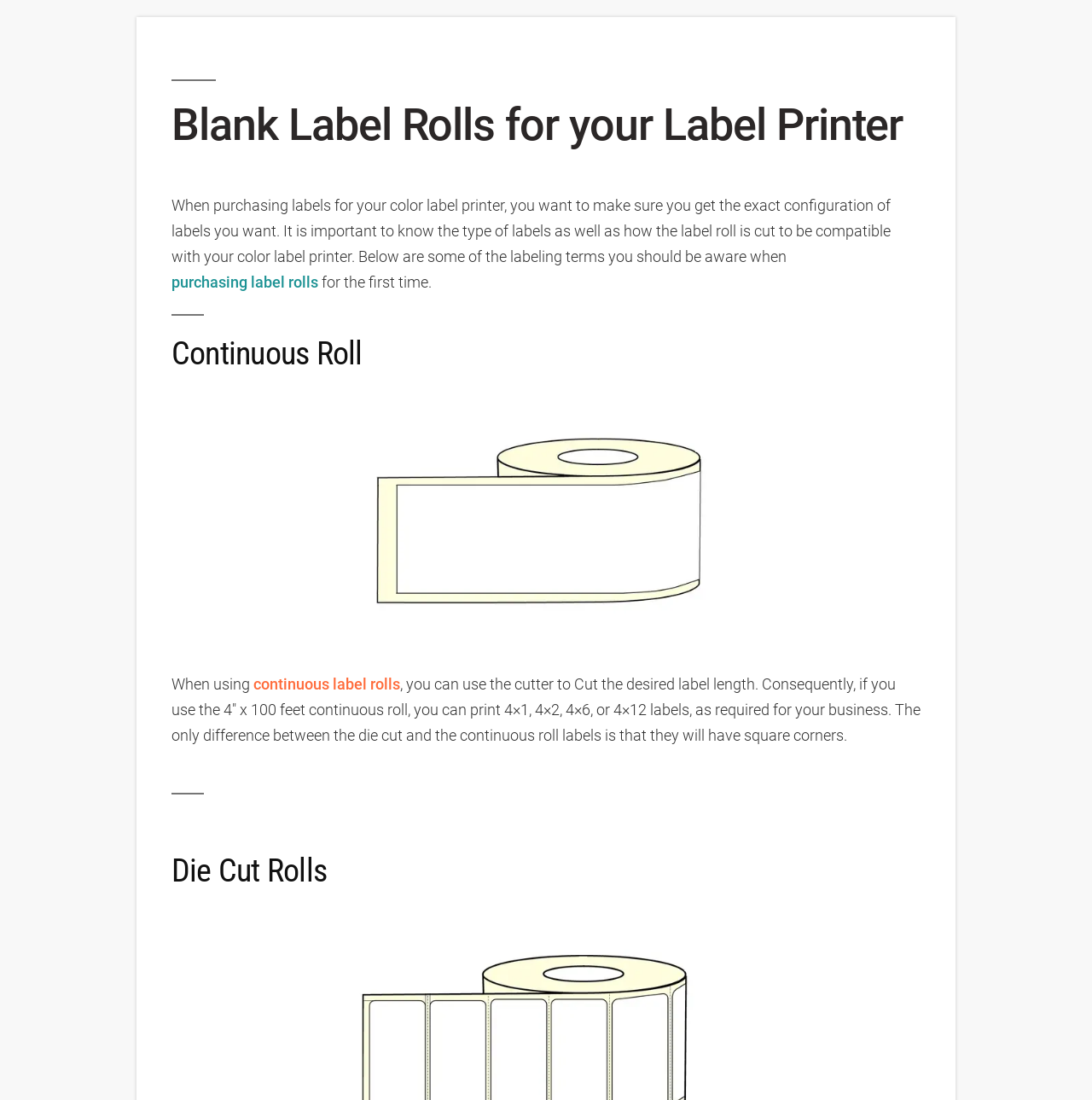Can you give a detailed response to the following question using the information from the image? What is the difference between die-cut and continuous roll labels?

The webpage explains that the only difference between die-cut and continuous roll labels is that die-cut labels have rounded corners, whereas continuous roll labels have square corners.